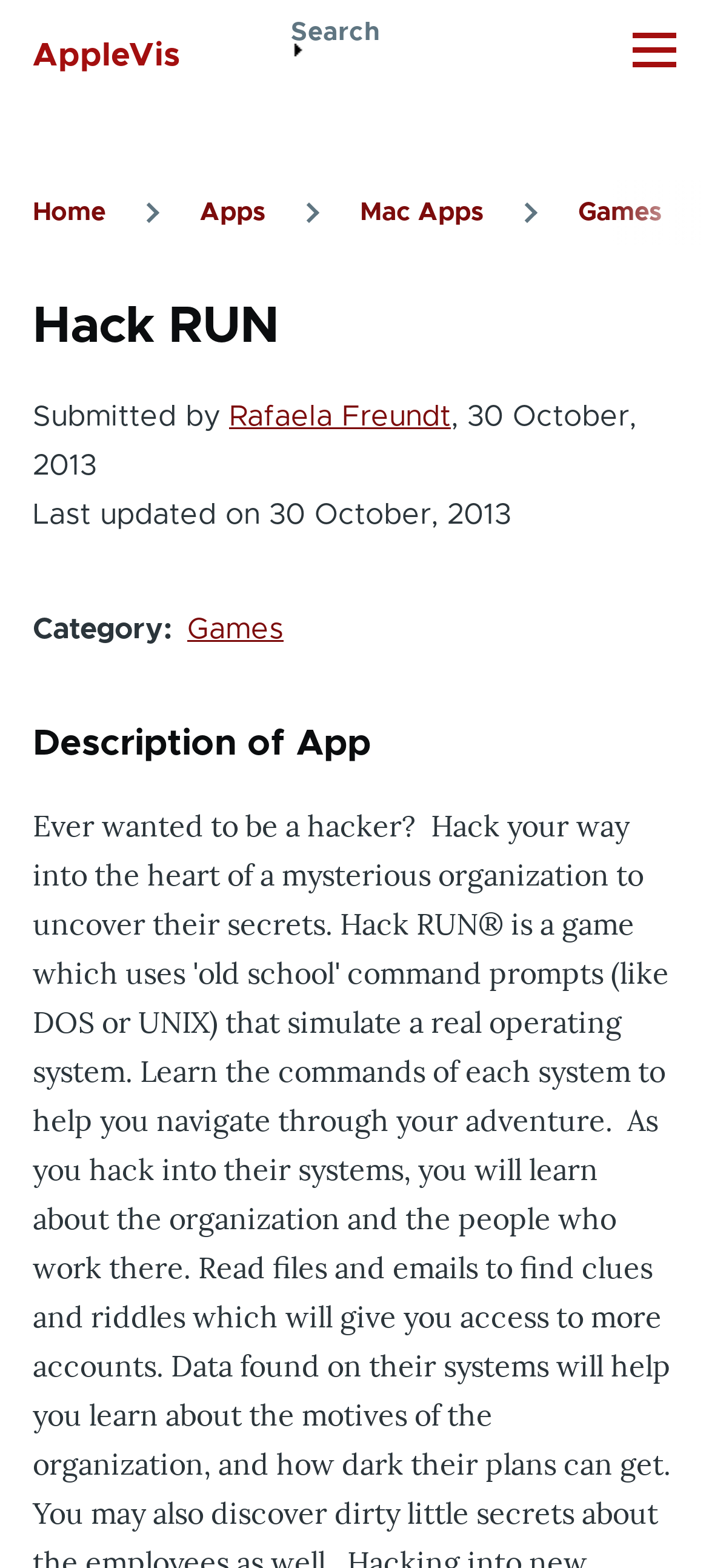What is the category of the app 'Hack RUN'?
Using the screenshot, give a one-word or short phrase answer.

Games